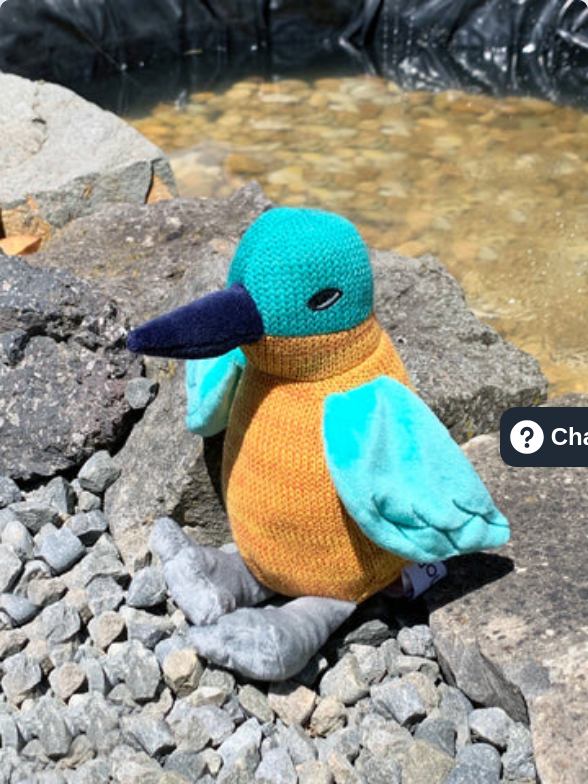From the details in the image, provide a thorough response to the question: How much does the Kōtare plush toy cost?

According to the caption, the Kōtare plush toy is part of the 'Kōtare of Kindness' collection and is available for purchase at a price of $15.00 NZD, making it an affordable and educational toy.